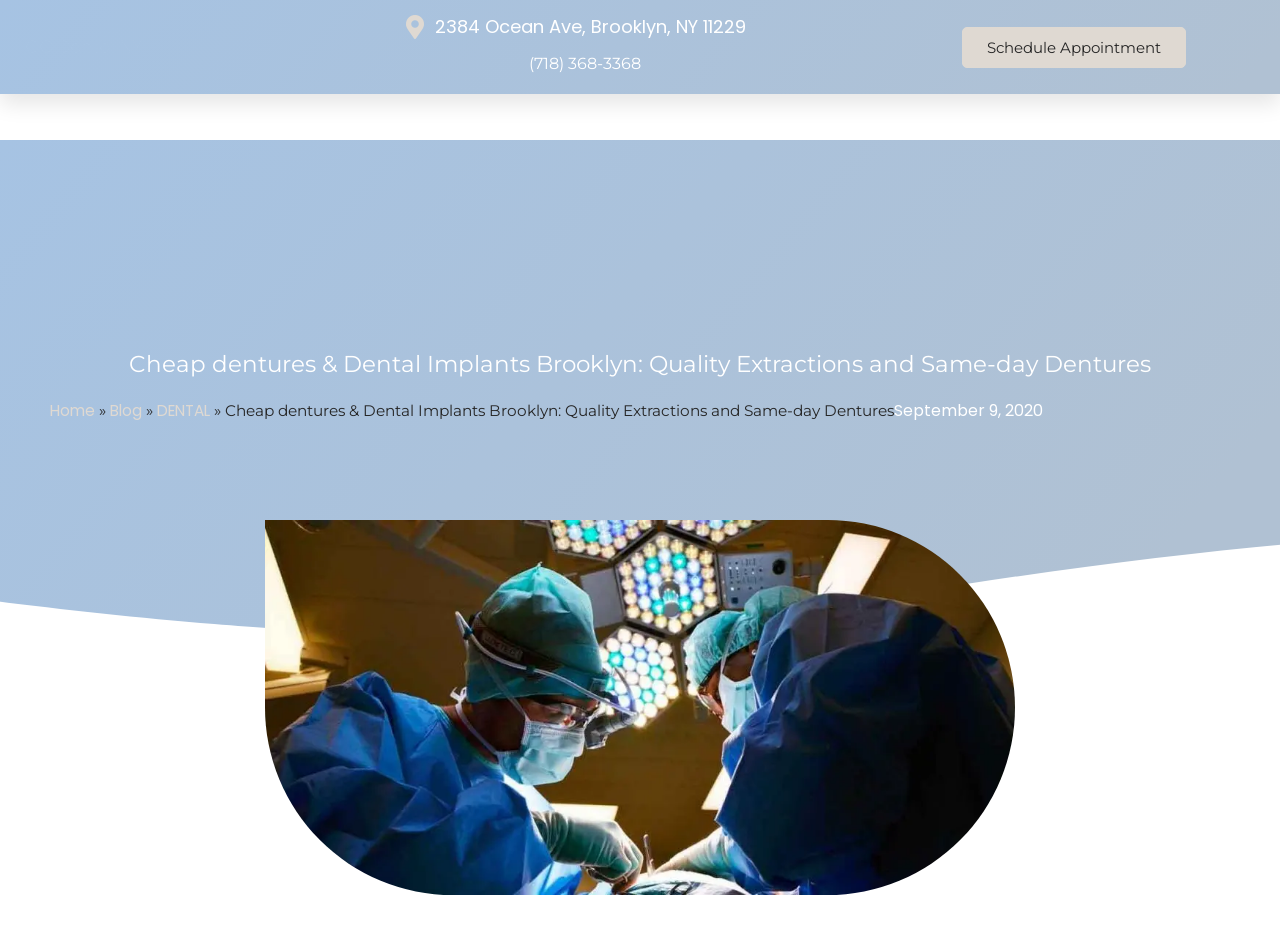Find the bounding box coordinates of the clickable element required to execute the following instruction: "Read the blog". Provide the coordinates as four float numbers between 0 and 1, i.e., [left, top, right, bottom].

[0.086, 0.427, 0.111, 0.449]